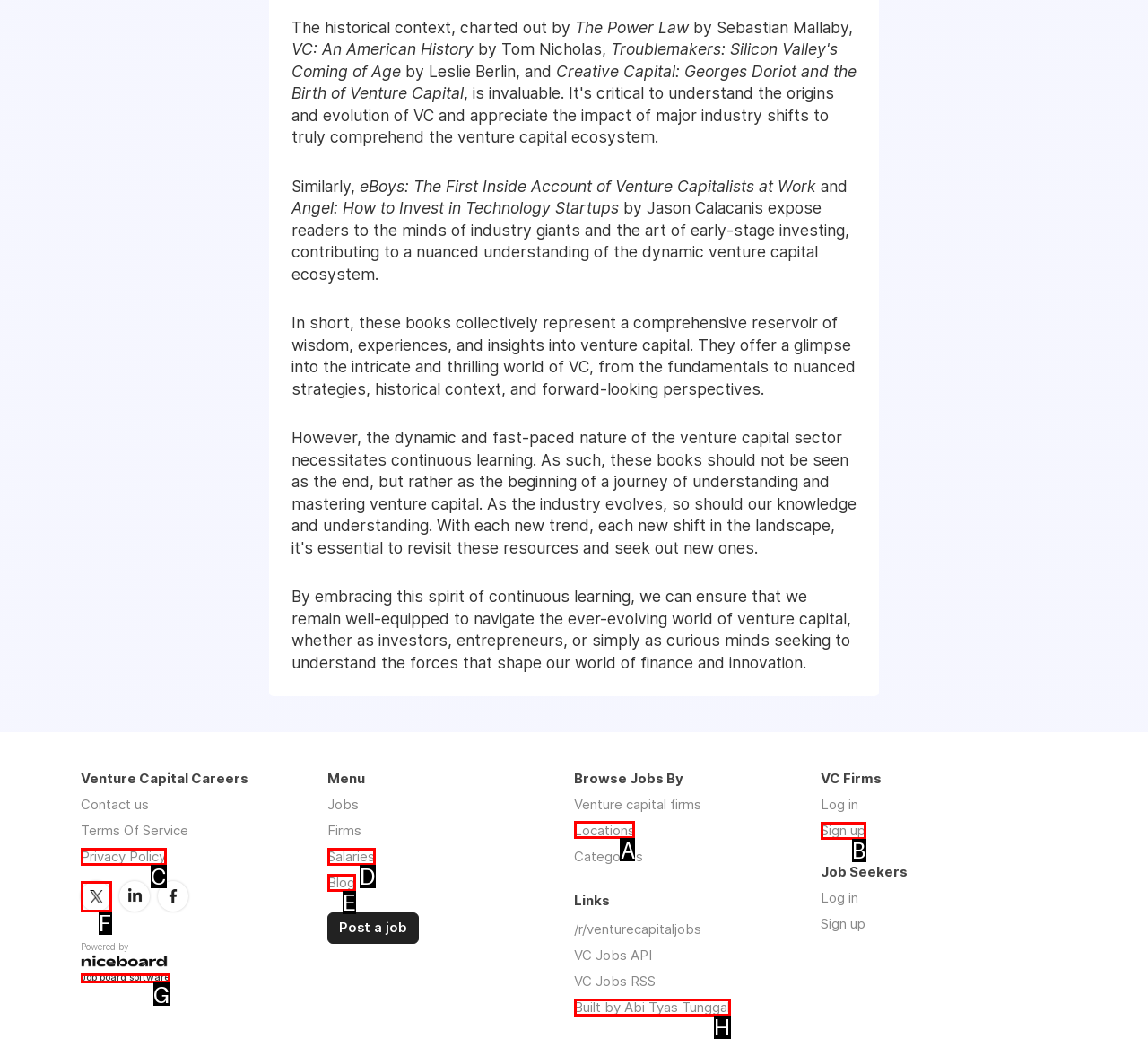Select the HTML element that needs to be clicked to perform the task: Learn about Pink Lemon Dancewear. Reply with the letter of the chosen option.

None